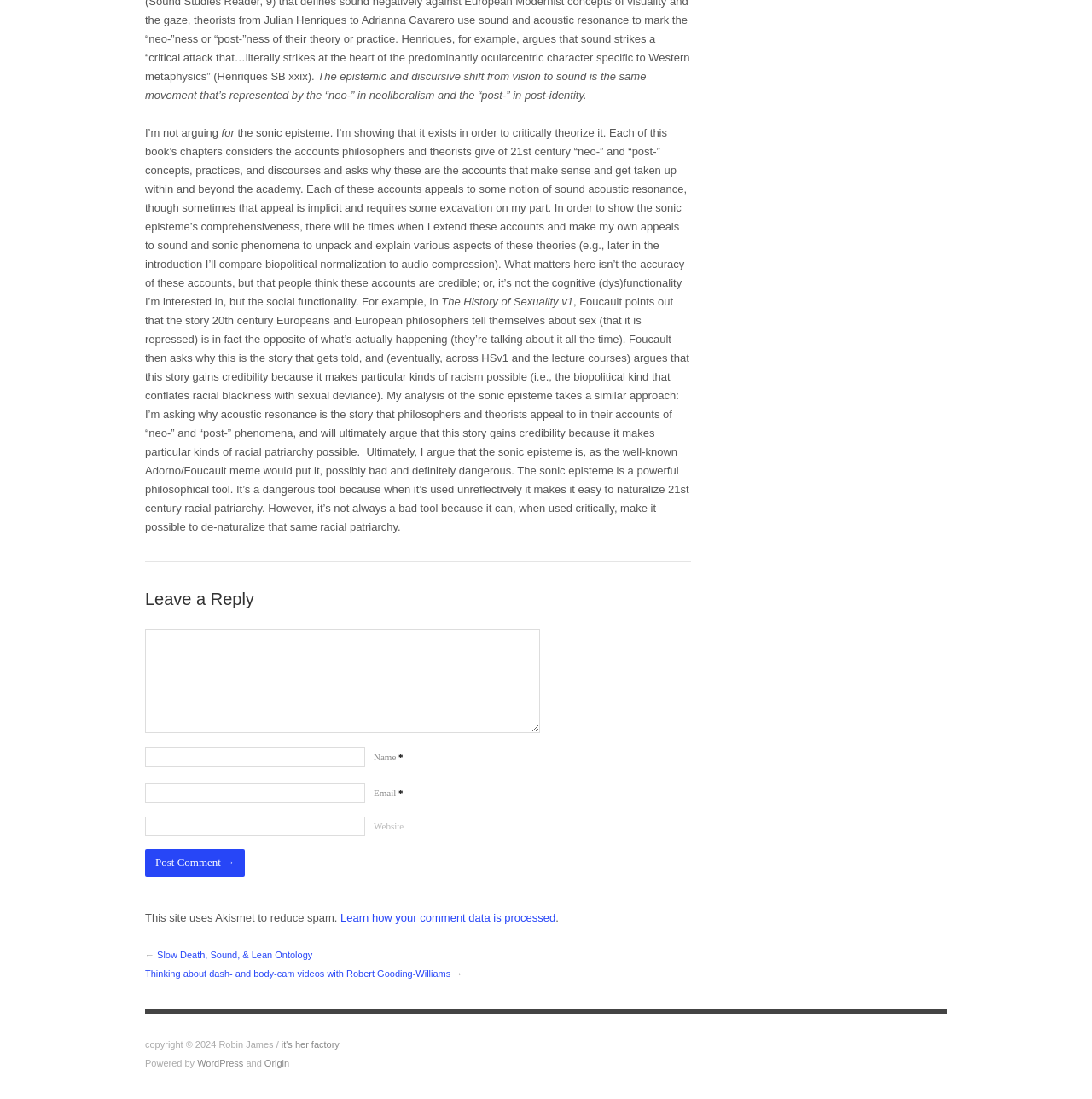Please predict the bounding box coordinates of the element's region where a click is necessary to complete the following instruction: "Learn how your comment data is processed". The coordinates should be represented by four float numbers between 0 and 1, i.e., [left, top, right, bottom].

[0.312, 0.829, 0.509, 0.841]